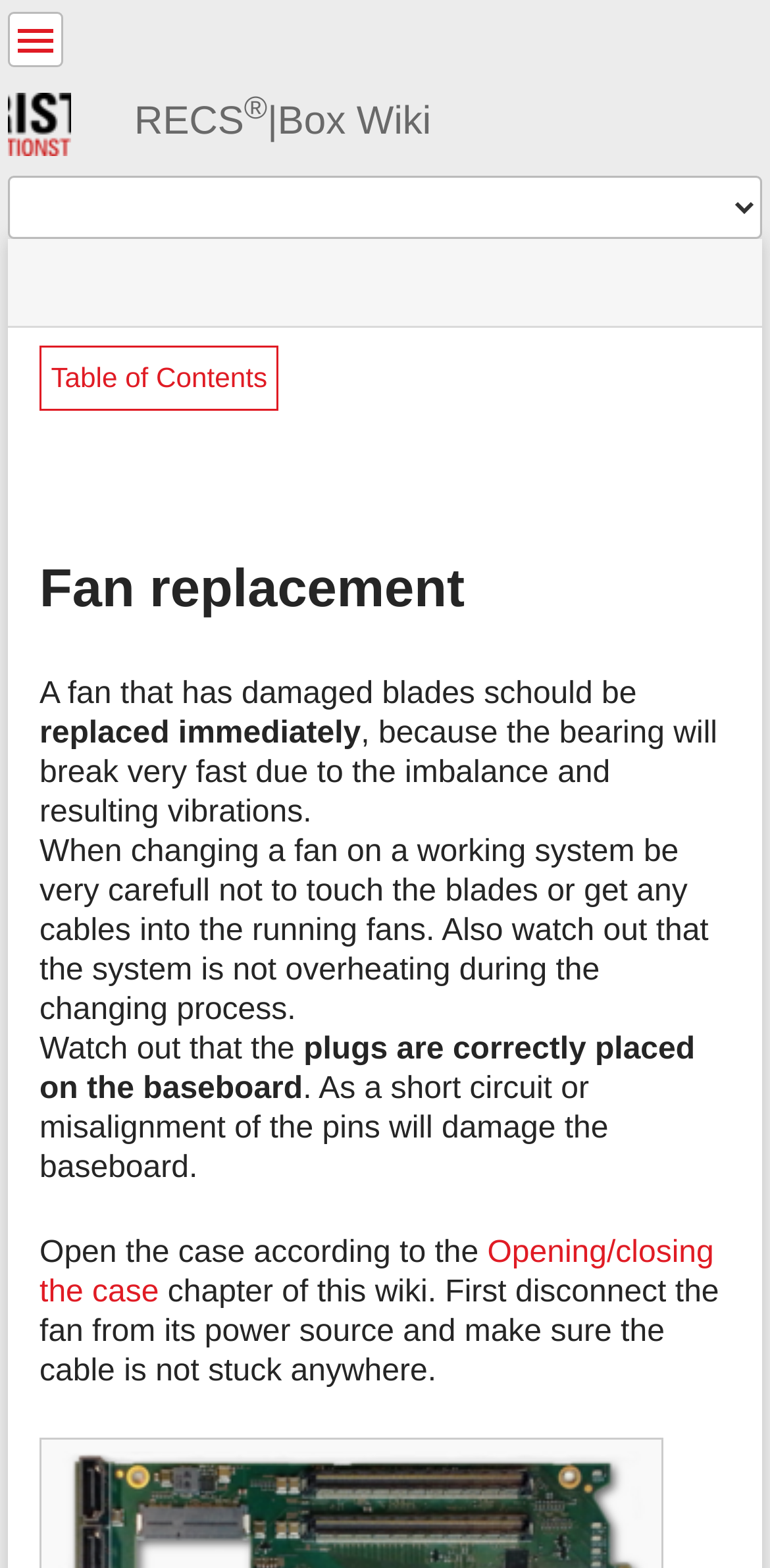What is the purpose of replacing a fan with damaged blades?
With the help of the image, please provide a detailed response to the question.

According to the webpage, a fan with damaged blades should be replaced immediately because the bearing will break very fast due to the imbalance and resulting vibrations.